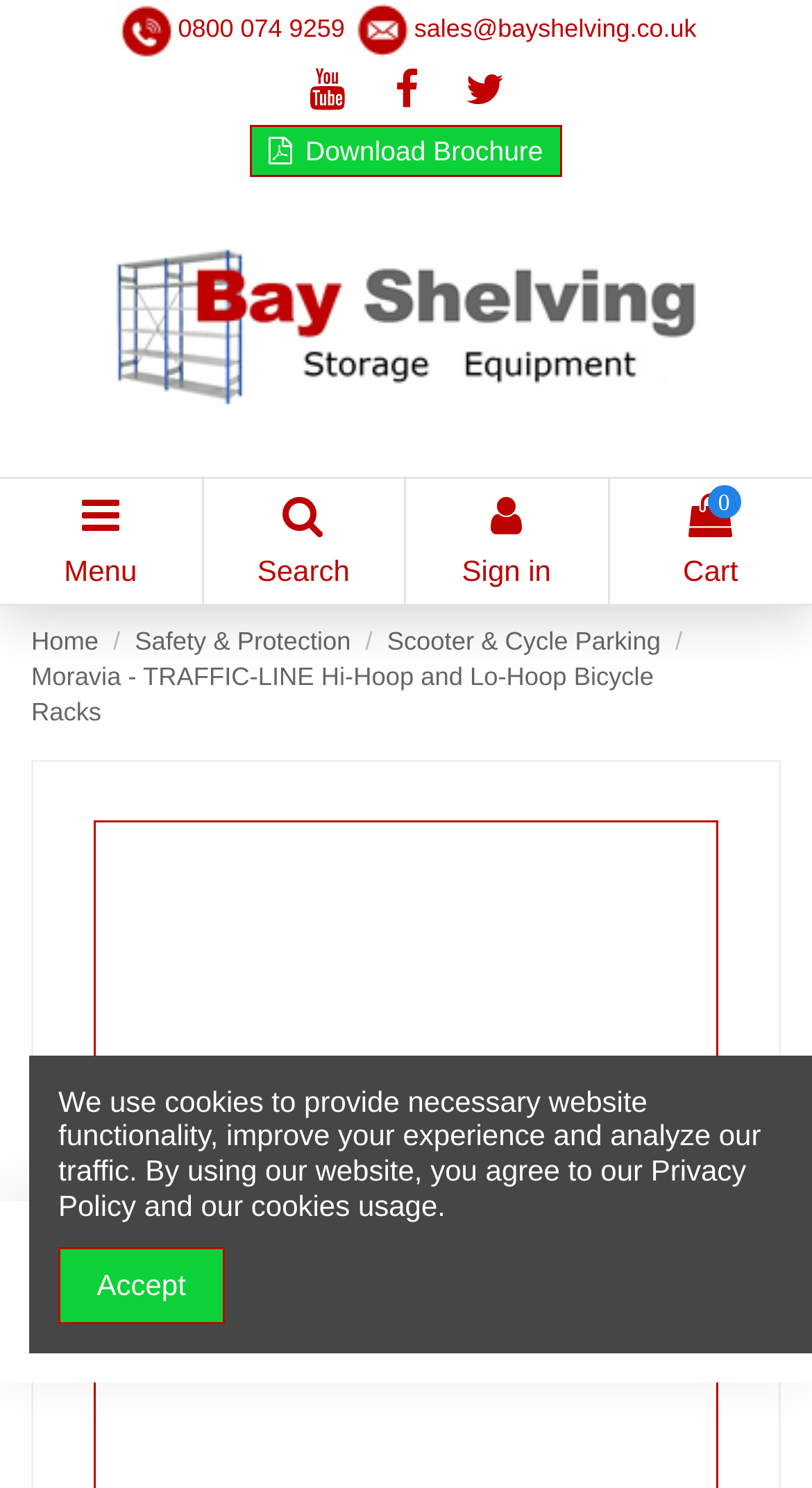Using the image as a reference, answer the following question in as much detail as possible:
What is the phone number to contact Bay Shelving?

I found the phone number by looking at the top header section of the webpage, where it says 'Contact Bay shelving via phone on 0800 074 9259'.